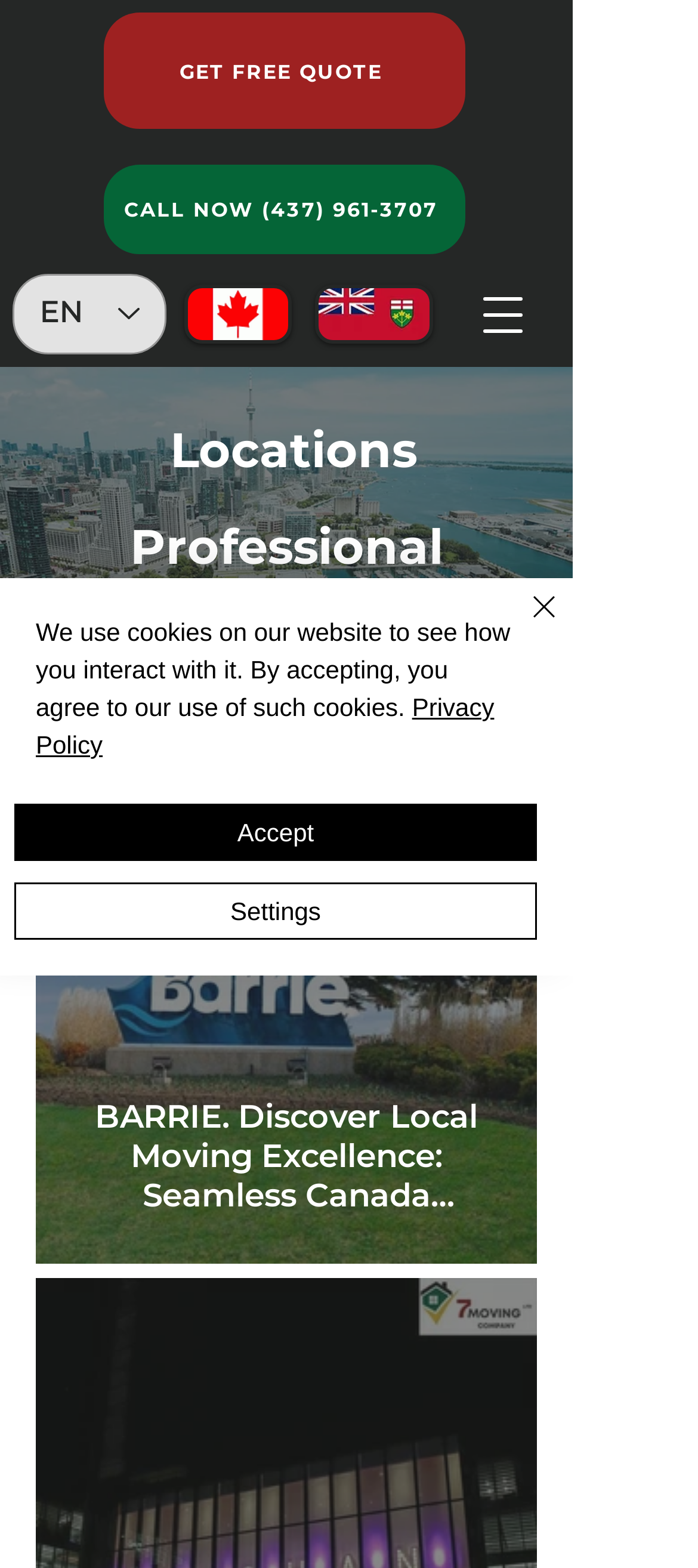What is the name of the moving company?
Please craft a detailed and exhaustive response to the question.

I found the company name by looking at the root element of the webpage, which is labeled 'LOCATIONS | 7 Moving Company in Toronto| GTA moving company'.